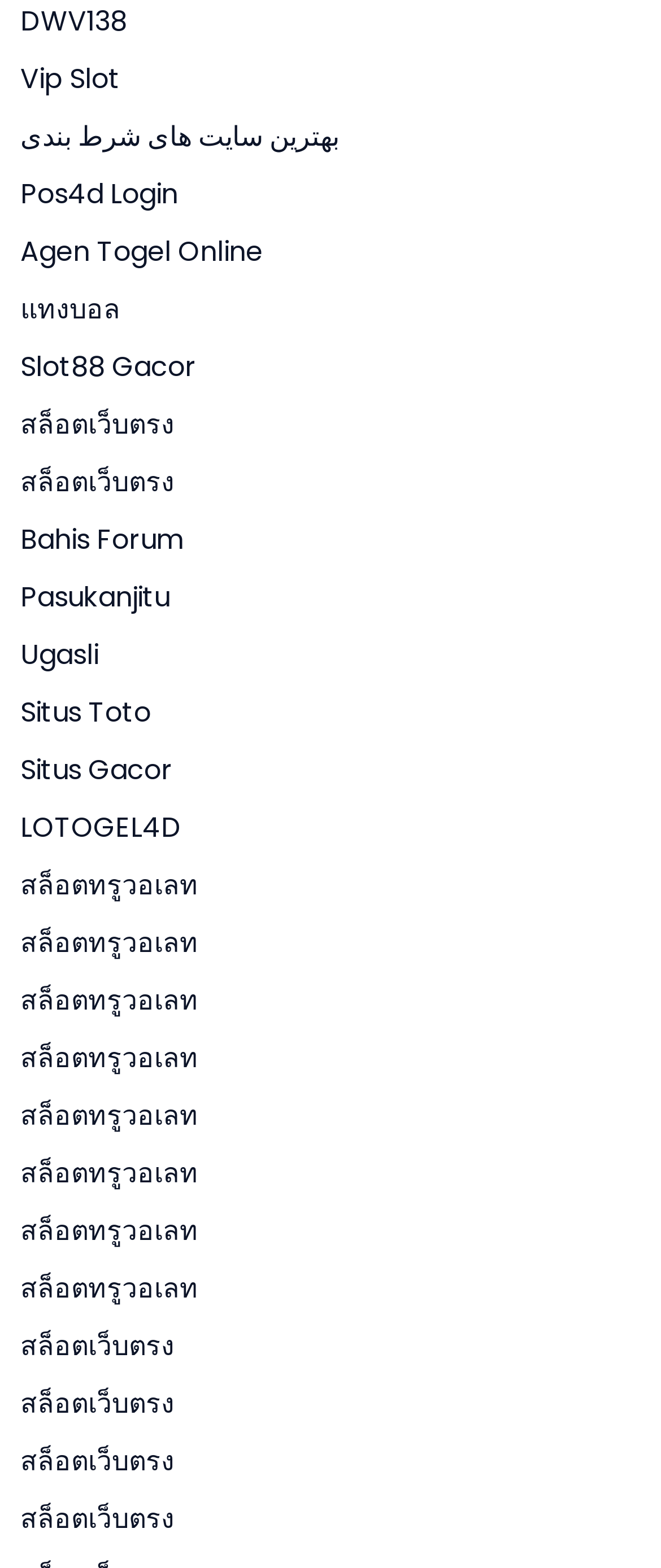Locate the bounding box coordinates of the element's region that should be clicked to carry out the following instruction: "Click on DWV138 link". The coordinates need to be four float numbers between 0 and 1, i.e., [left, top, right, bottom].

[0.031, 0.001, 0.192, 0.026]